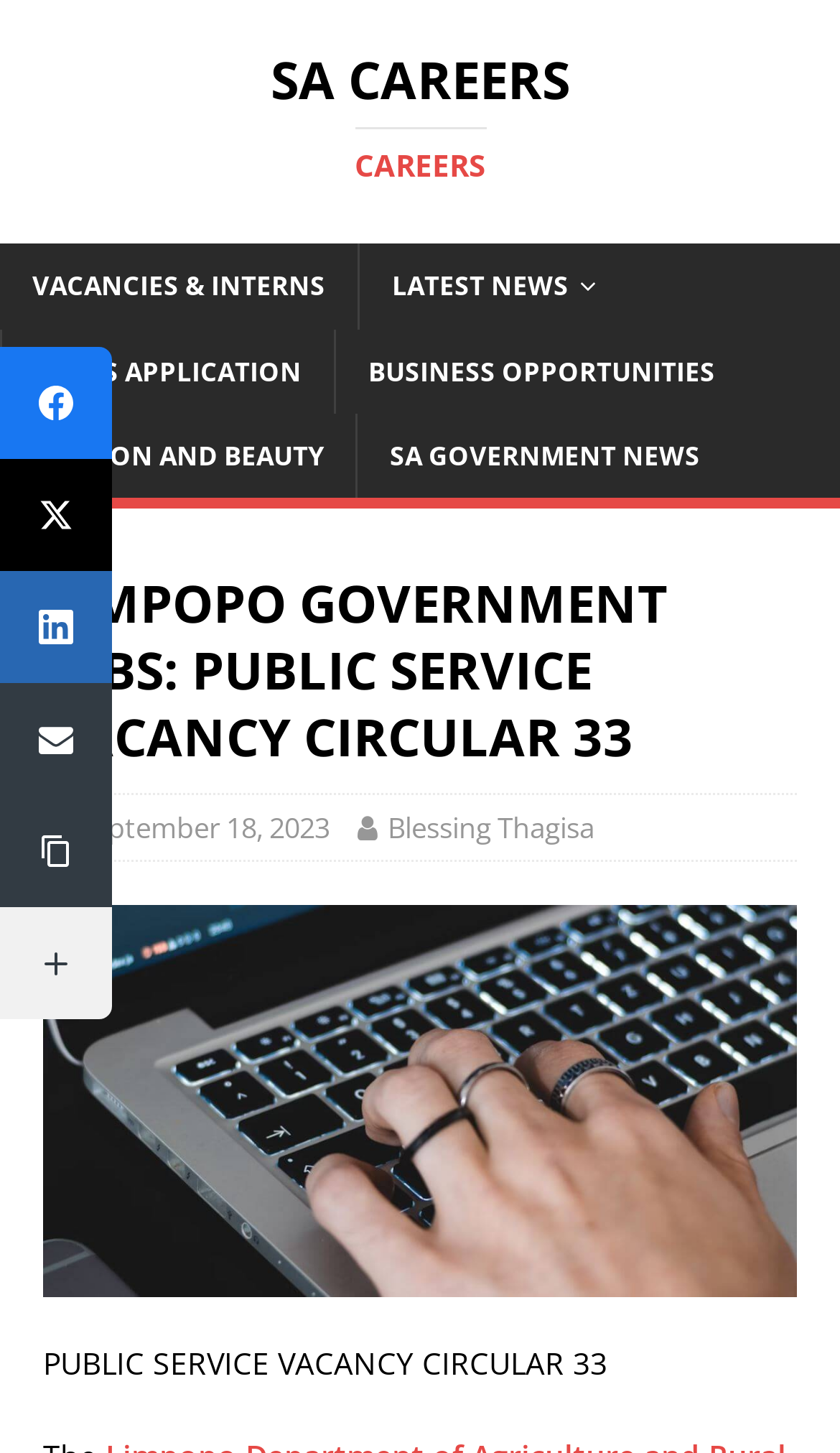What is the date of the job vacancy circular?
Respond with a short answer, either a single word or a phrase, based on the image.

September 18, 2023